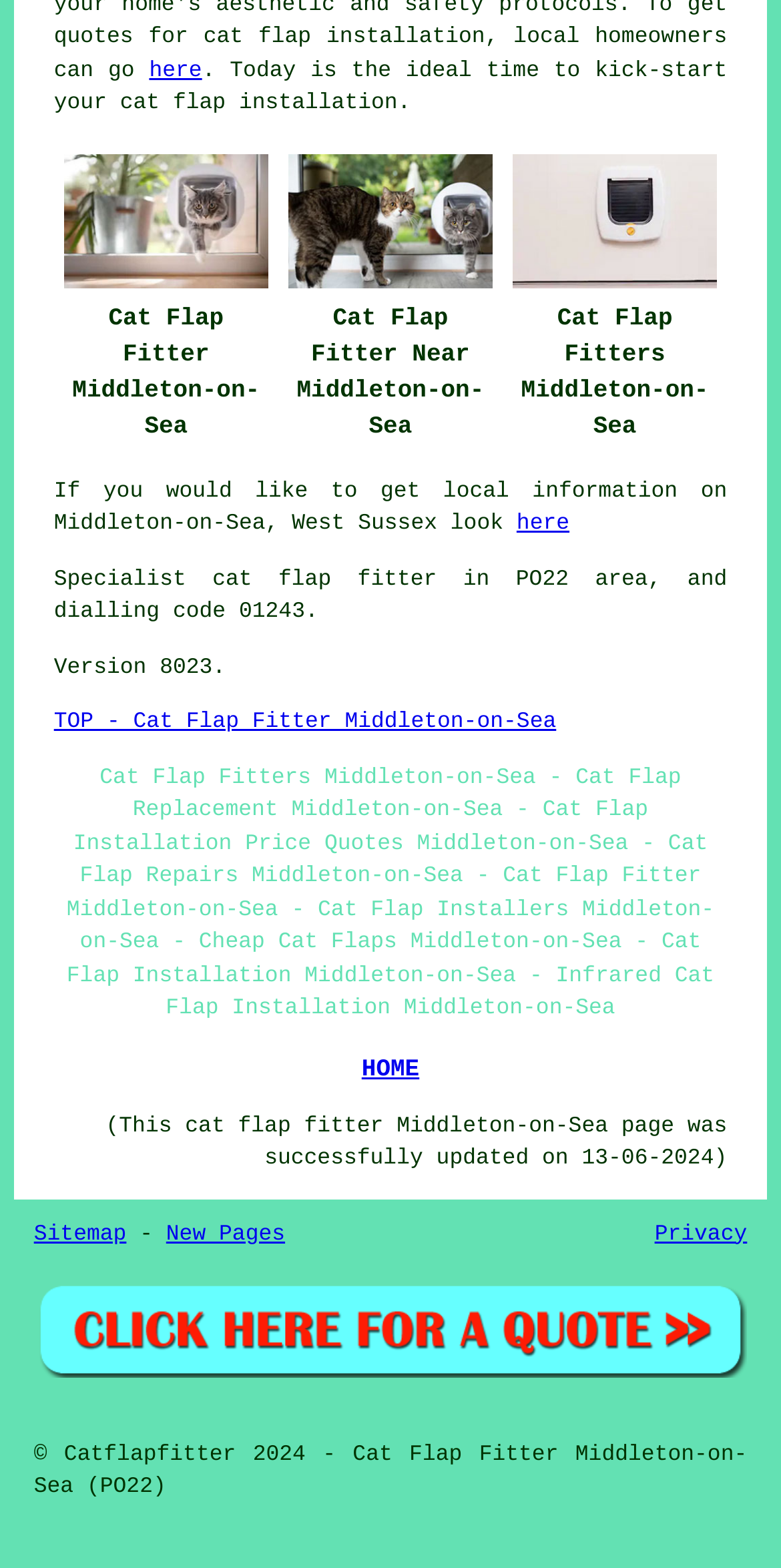What is the purpose of the webpage?
Look at the screenshot and respond with one word or a short phrase.

Cat flap installation